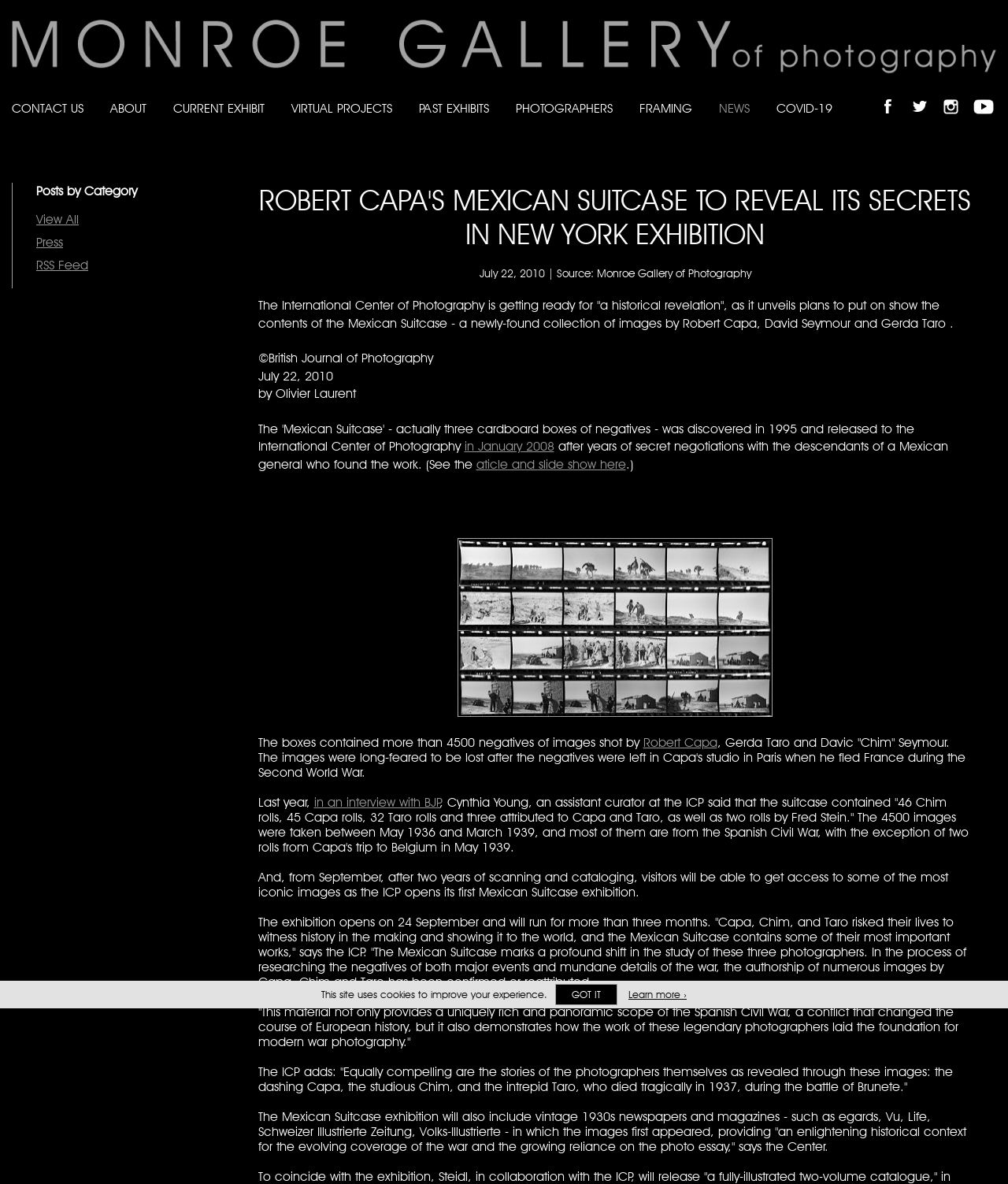Please give a concise answer to this question using a single word or phrase: 
What is the topic of the exhibition?

Robert Capa's Mexican Suitcase